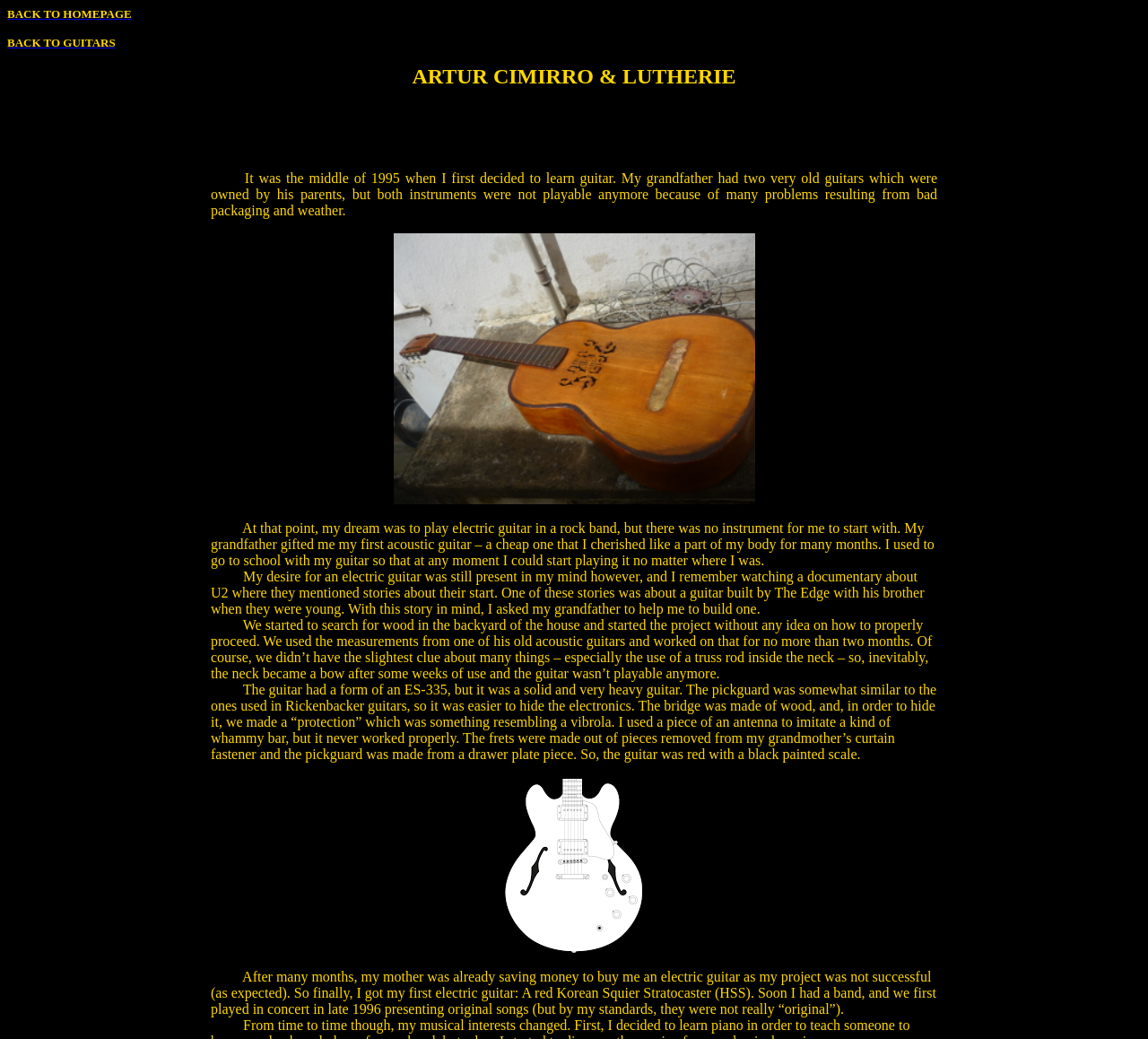Identify the bounding box for the described UI element: "BACK TO HOMEPAGE".

[0.006, 0.005, 0.115, 0.02]